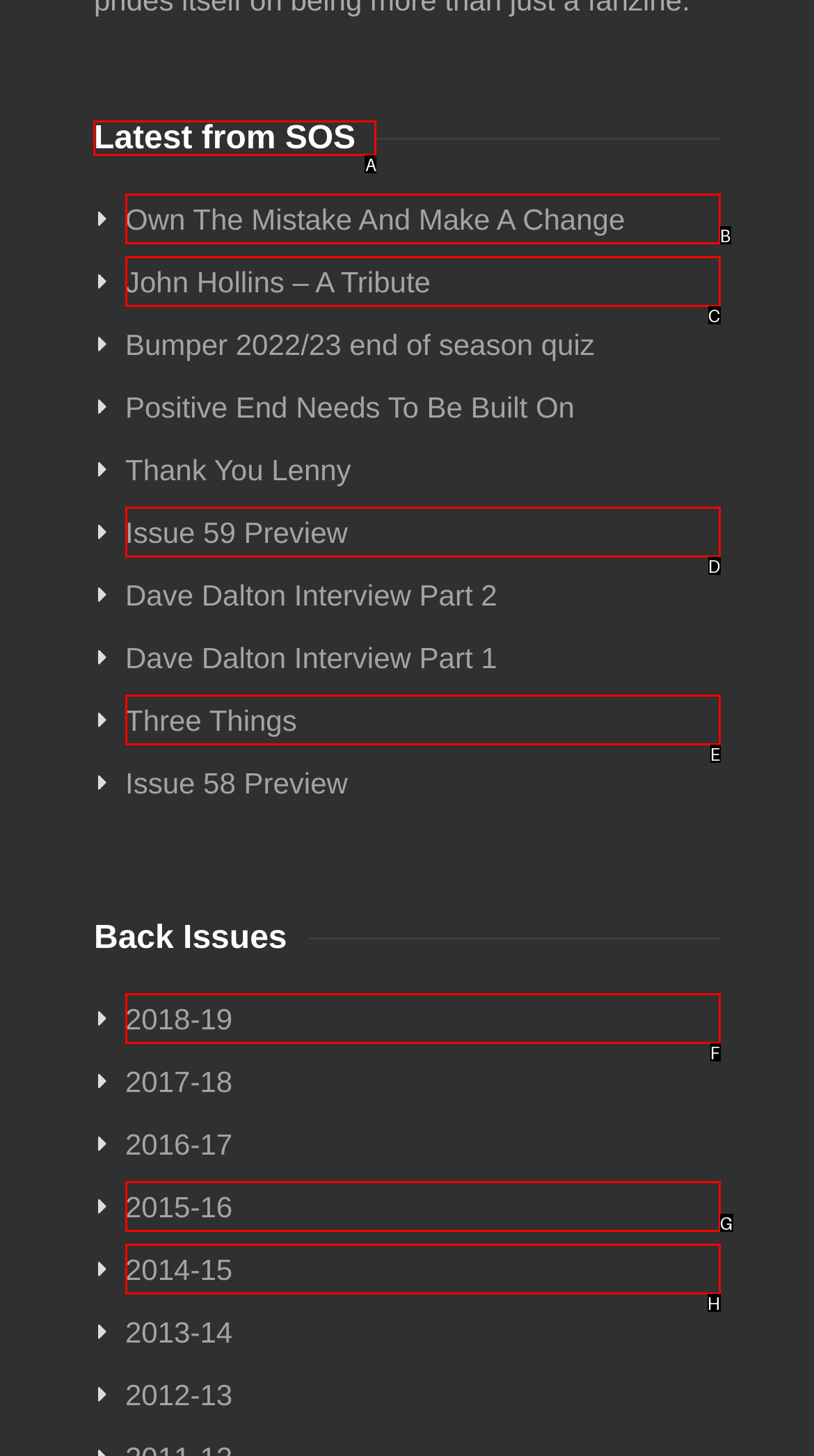Tell me which letter I should select to achieve the following goal: Follow Us on social media
Answer with the corresponding letter from the provided options directly.

None